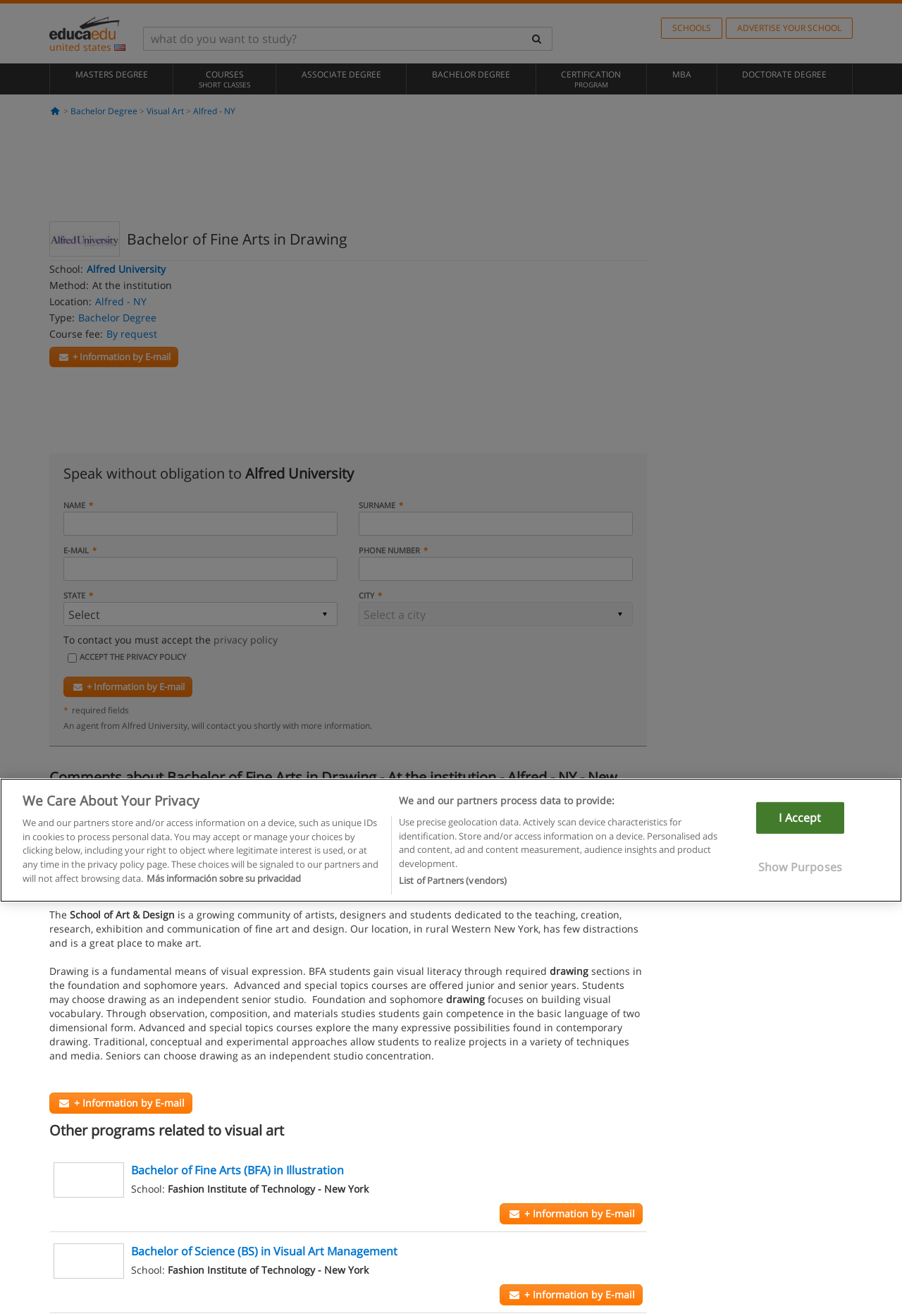Predict the bounding box coordinates of the area that should be clicked to accomplish the following instruction: "Get information about Bachelor Degree". The bounding box coordinates should consist of four float numbers between 0 and 1, i.e., [left, top, right, bottom].

[0.451, 0.048, 0.594, 0.072]